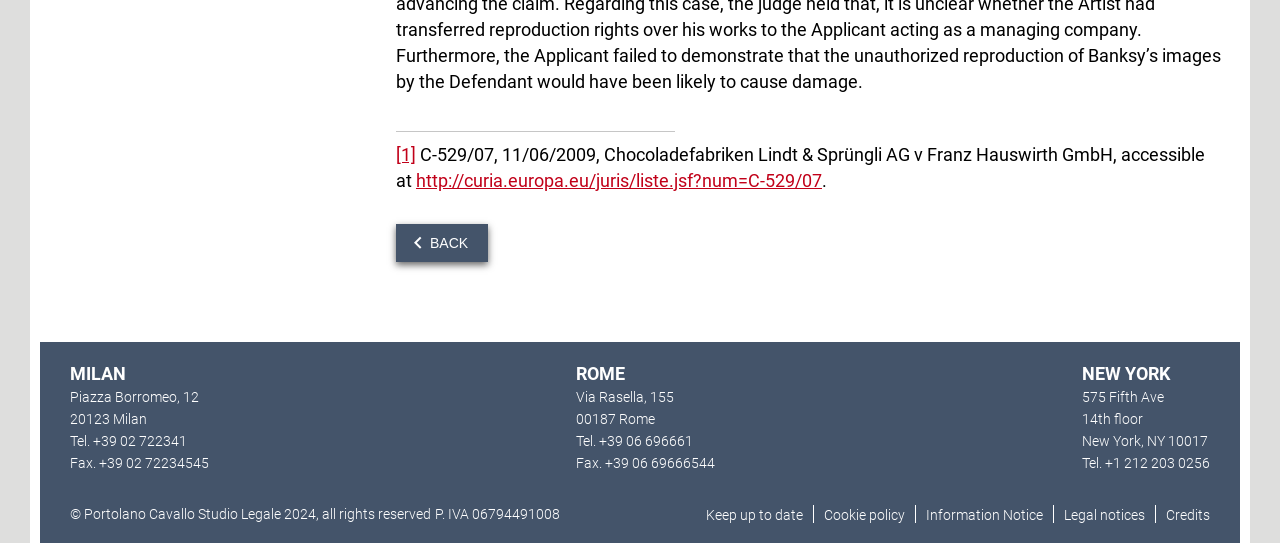Locate the bounding box coordinates of the element that needs to be clicked to carry out the instruction: "Go to the case C-529/07". The coordinates should be given as four float numbers ranging from 0 to 1, i.e., [left, top, right, bottom].

[0.325, 0.313, 0.642, 0.352]